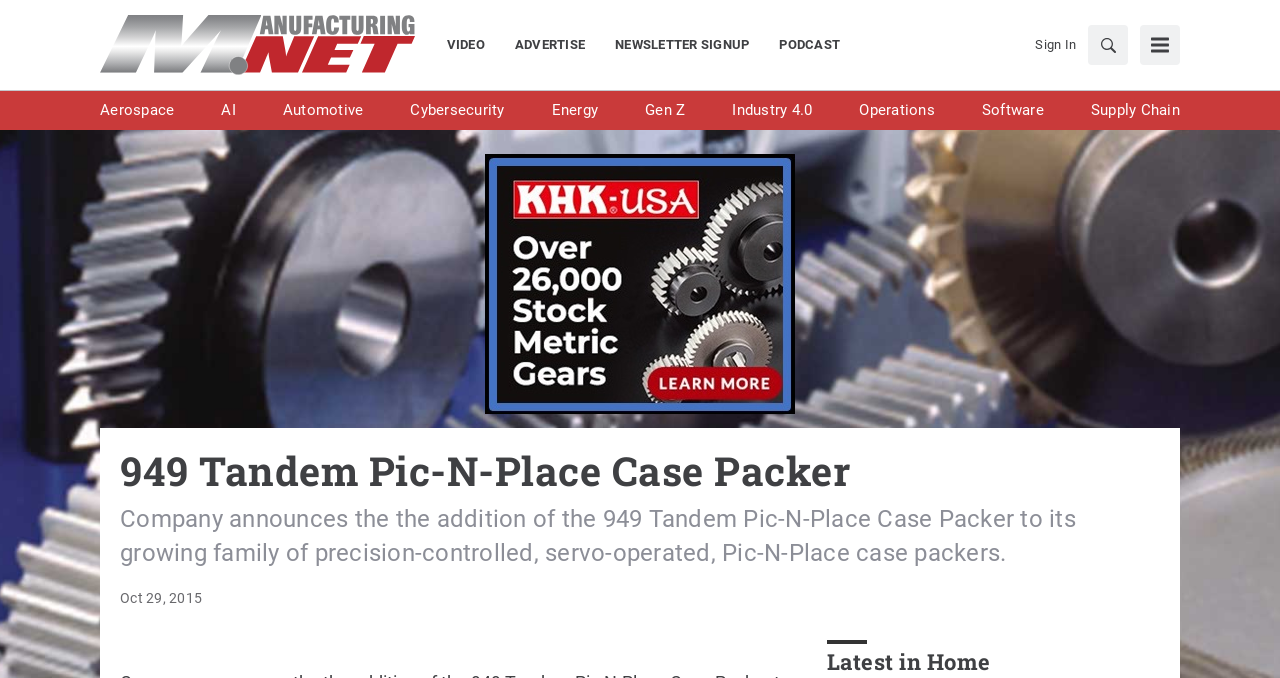Pinpoint the bounding box coordinates of the clickable element needed to complete the instruction: "Enter website". The coordinates should be provided as four float numbers between 0 and 1: [left, top, right, bottom].

None